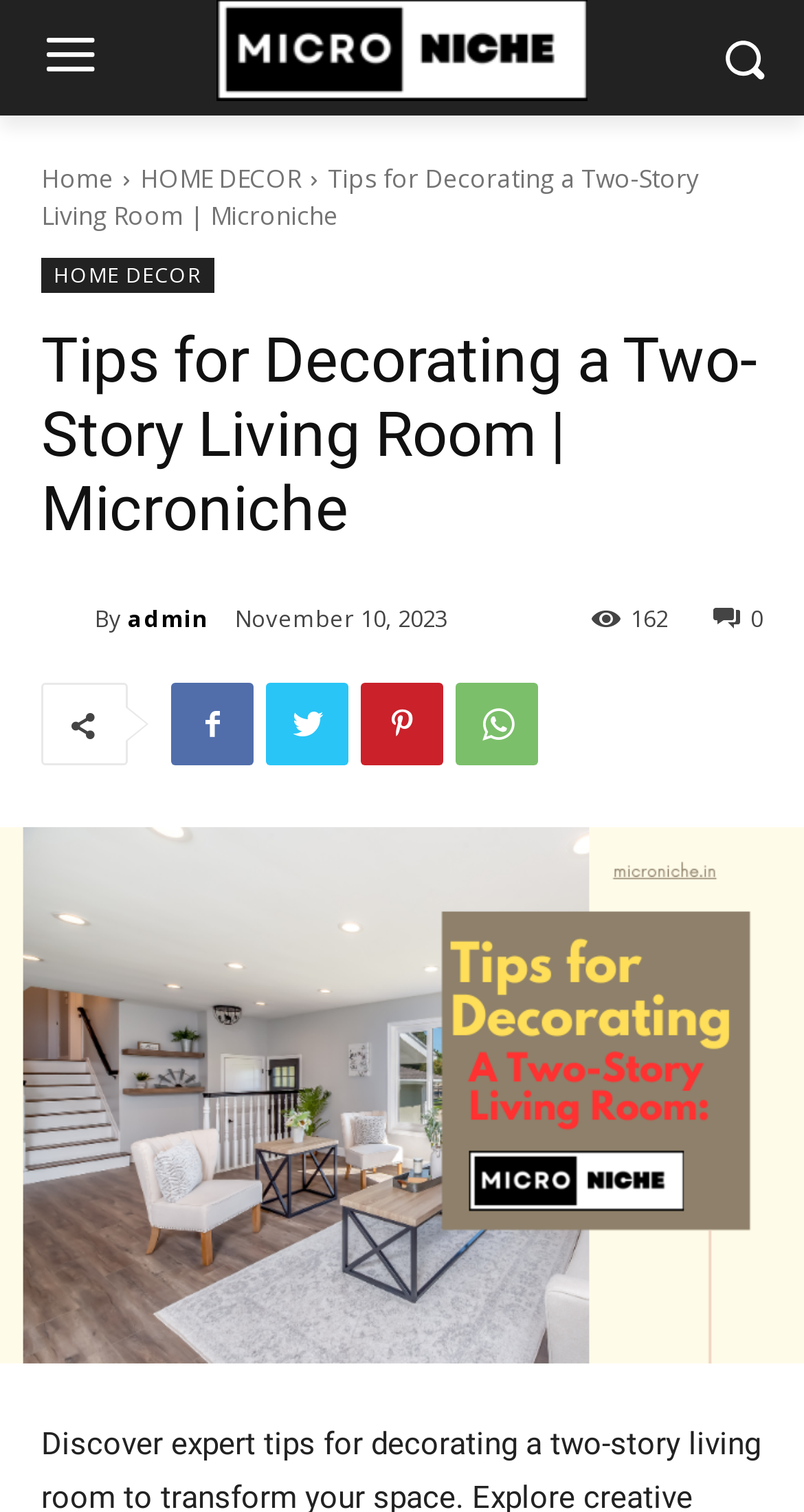Provide the bounding box coordinates for the UI element described in this sentence: "parent_node: By title="admin"". The coordinates should be four float values between 0 and 1, i.e., [left, top, right, bottom].

[0.051, 0.395, 0.118, 0.422]